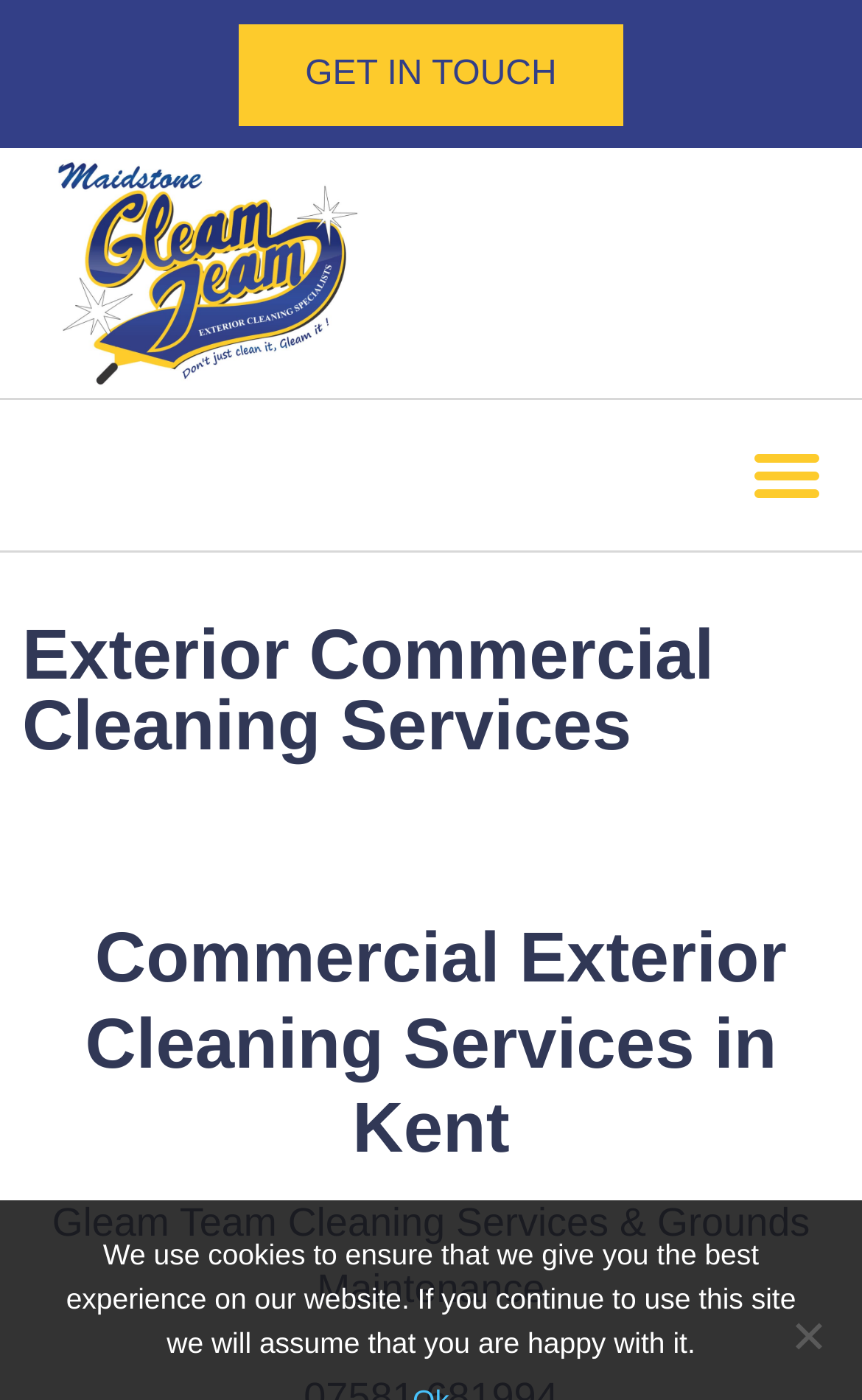Based on the image, please respond to the question with as much detail as possible:
What is the purpose of the 'Menu Toggle' button?

I inferred the purpose of the 'Menu Toggle' button by its name and its location on the page, which suggests that it is used to expand or collapse a menu.